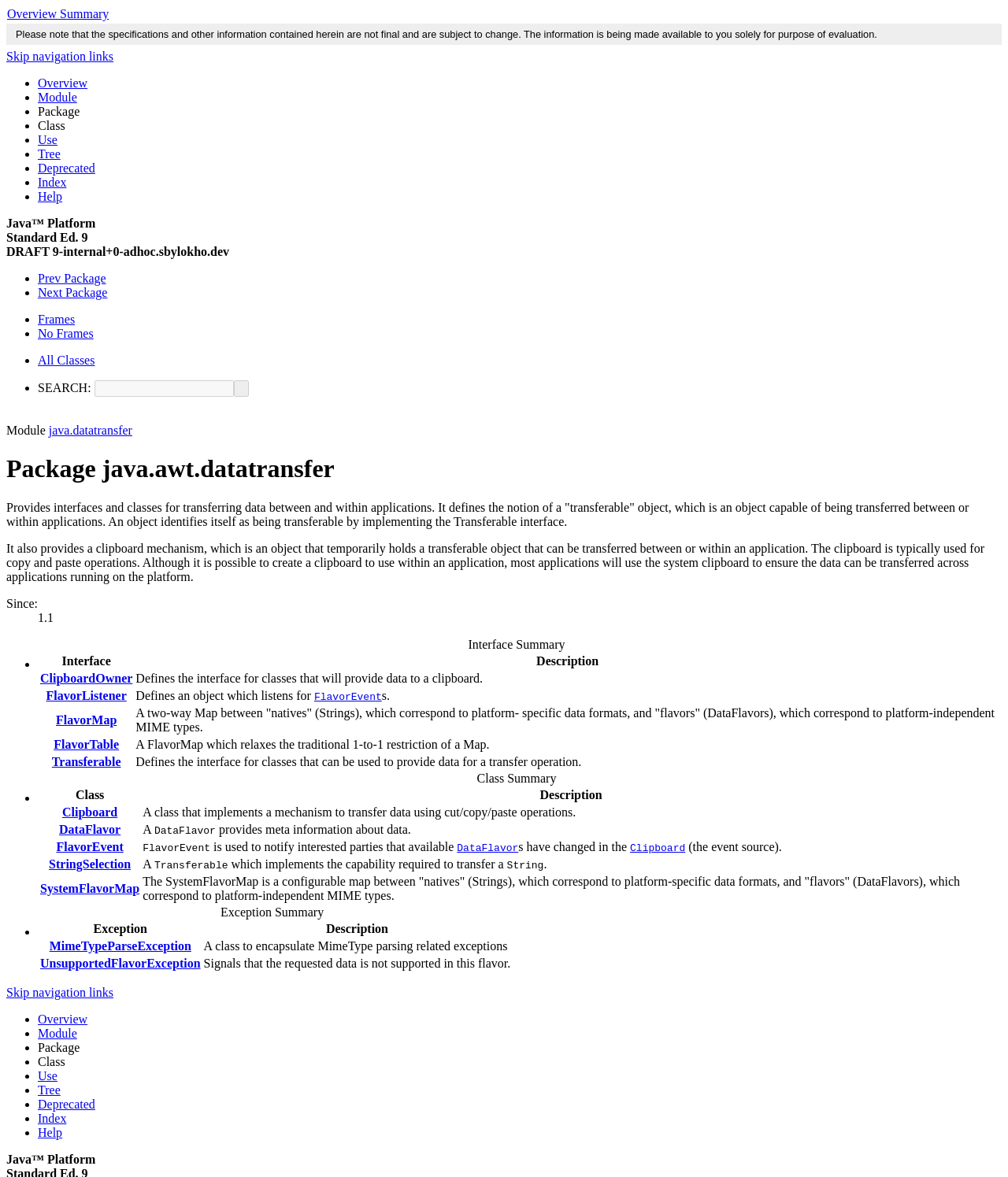Please specify the bounding box coordinates of the element that should be clicked to execute the given instruction: 'Click java.datatransfer'. Ensure the coordinates are four float numbers between 0 and 1, expressed as [left, top, right, bottom].

[0.048, 0.36, 0.131, 0.371]